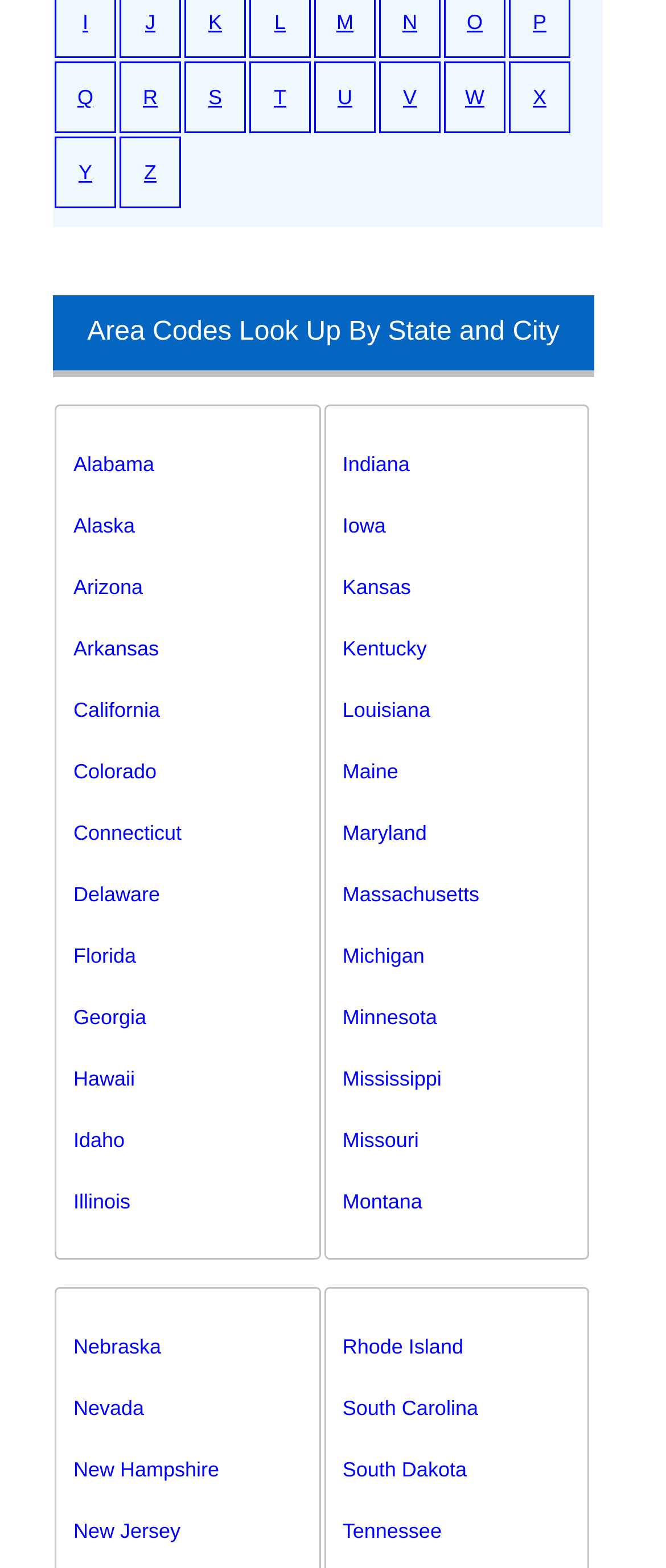Is there a search bar on this webpage?
Look at the image and answer the question using a single word or phrase.

No